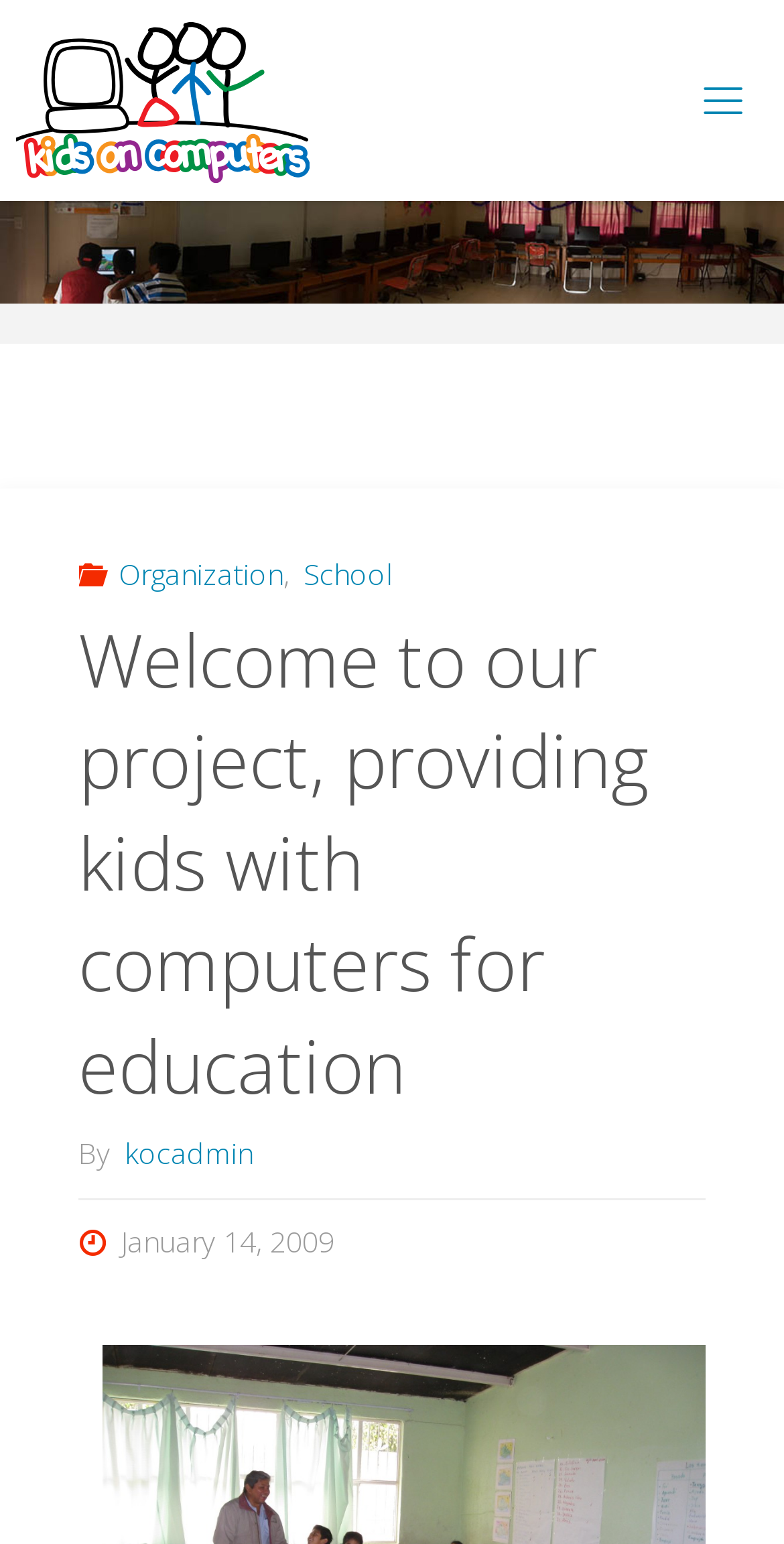When was the project created?
Could you answer the question with a detailed and thorough explanation?

The creation date of the project is mentioned in the middle of the webpage, where it is written as 'January 14, 2009'. This information is provided in a smaller font size and is located below the main heading.